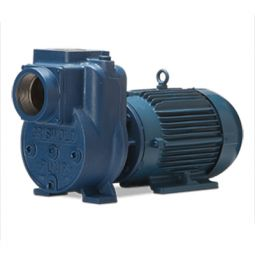Using the information shown in the image, answer the question with as much detail as possible: What material is the impeller made of?

According to the caption, the pump features a 'durable bronze impeller', which suggests that the impeller is made of bronze material.